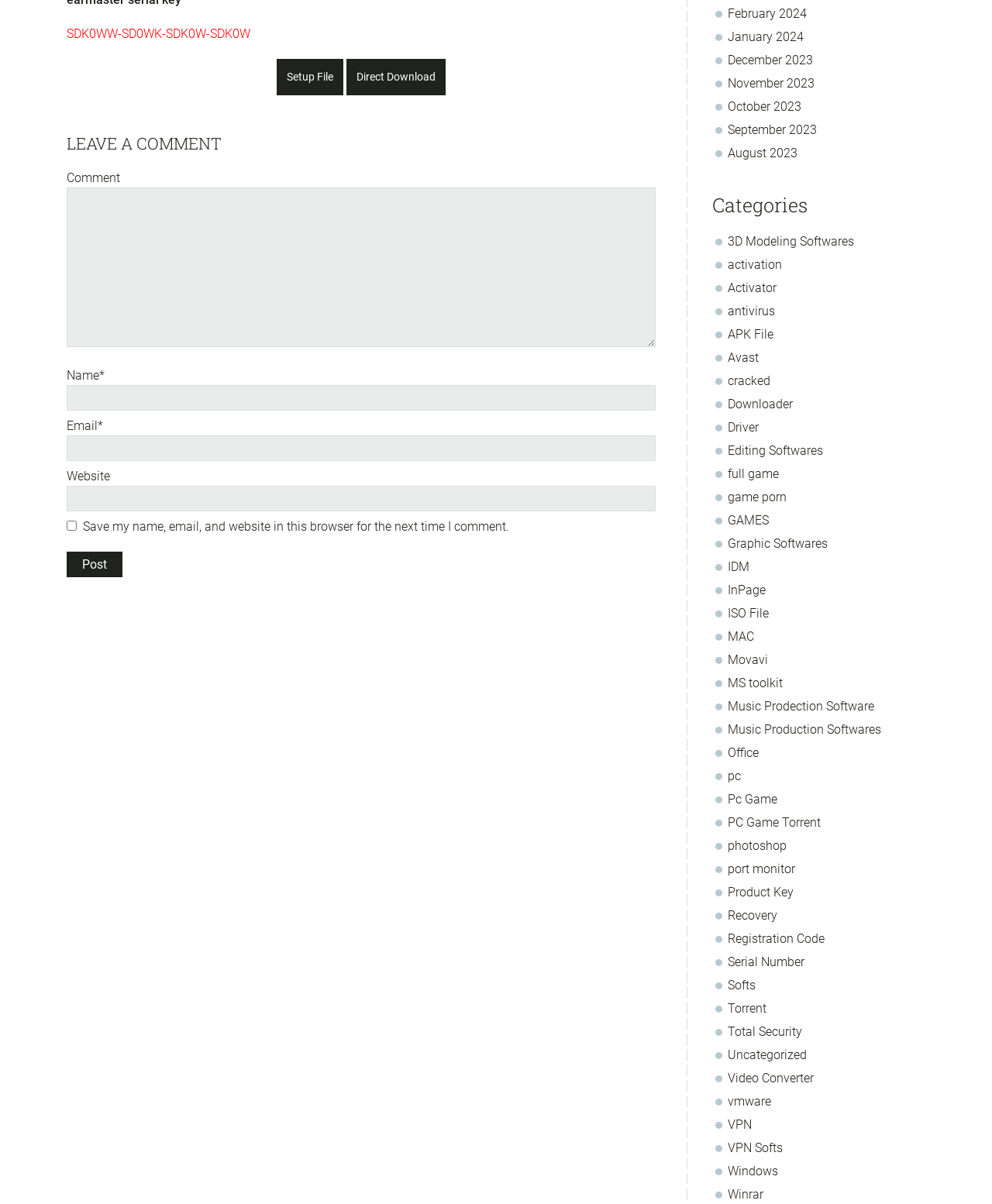Find the bounding box coordinates of the area to click in order to follow the instruction: "View the categories".

[0.718, 0.161, 0.933, 0.18]